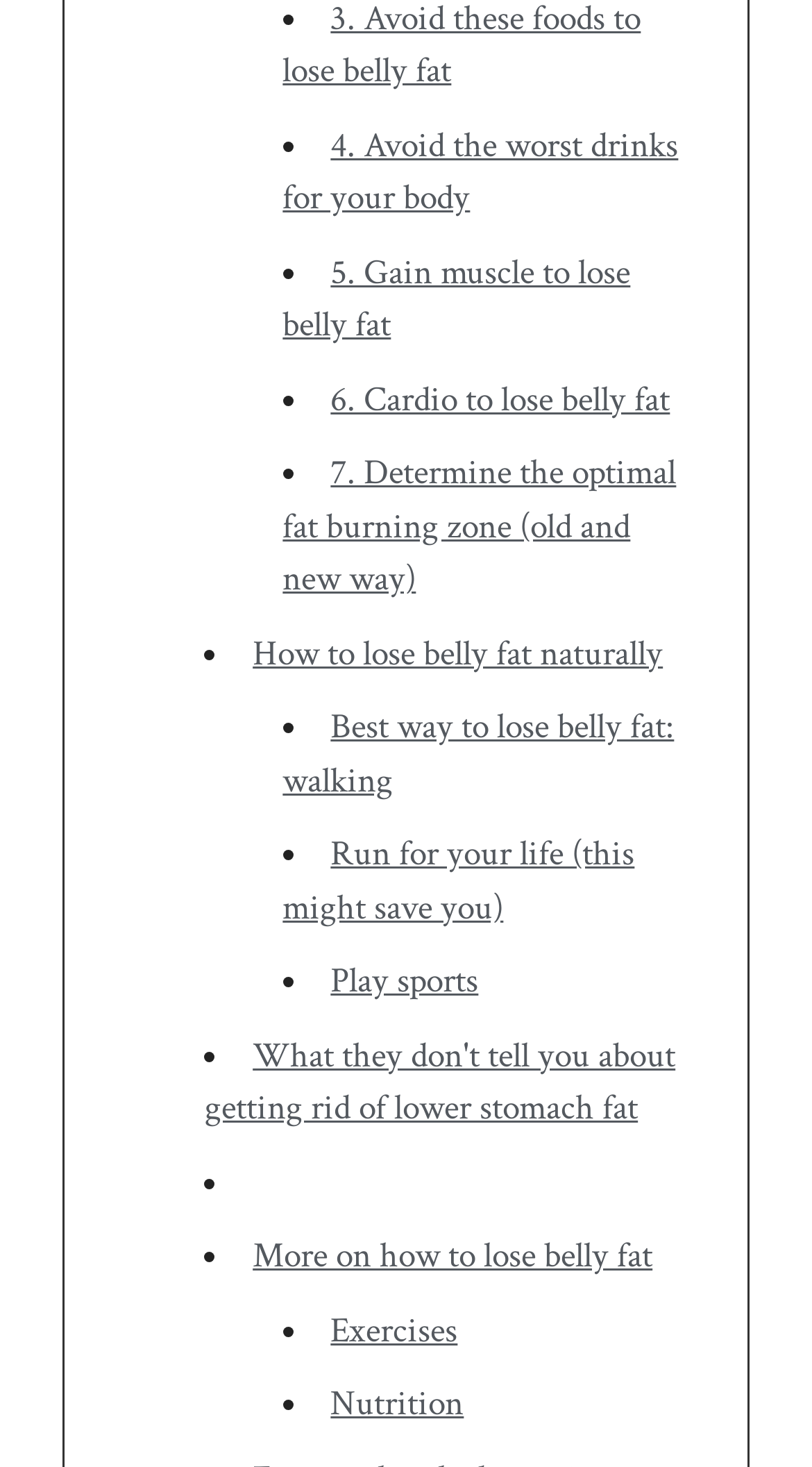Can you find the bounding box coordinates for the element to click on to achieve the instruction: "Click on '4. Avoid the worst drinks for your body'"?

[0.348, 0.084, 0.835, 0.151]